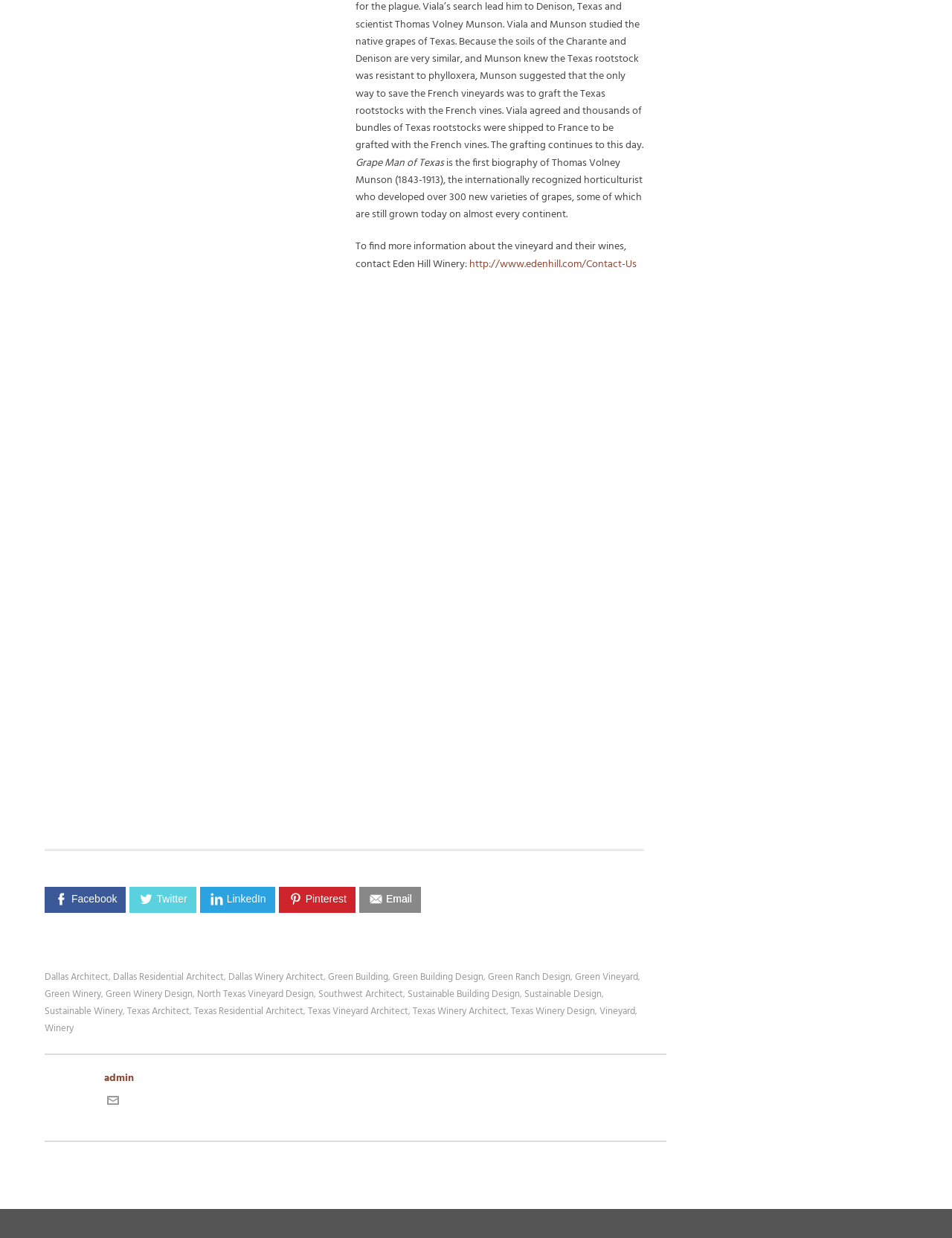Given the element description "title="Grapes at texas winery"" in the screenshot, predict the bounding box coordinates of that UI element.

[0.554, 0.455, 0.673, 0.547]